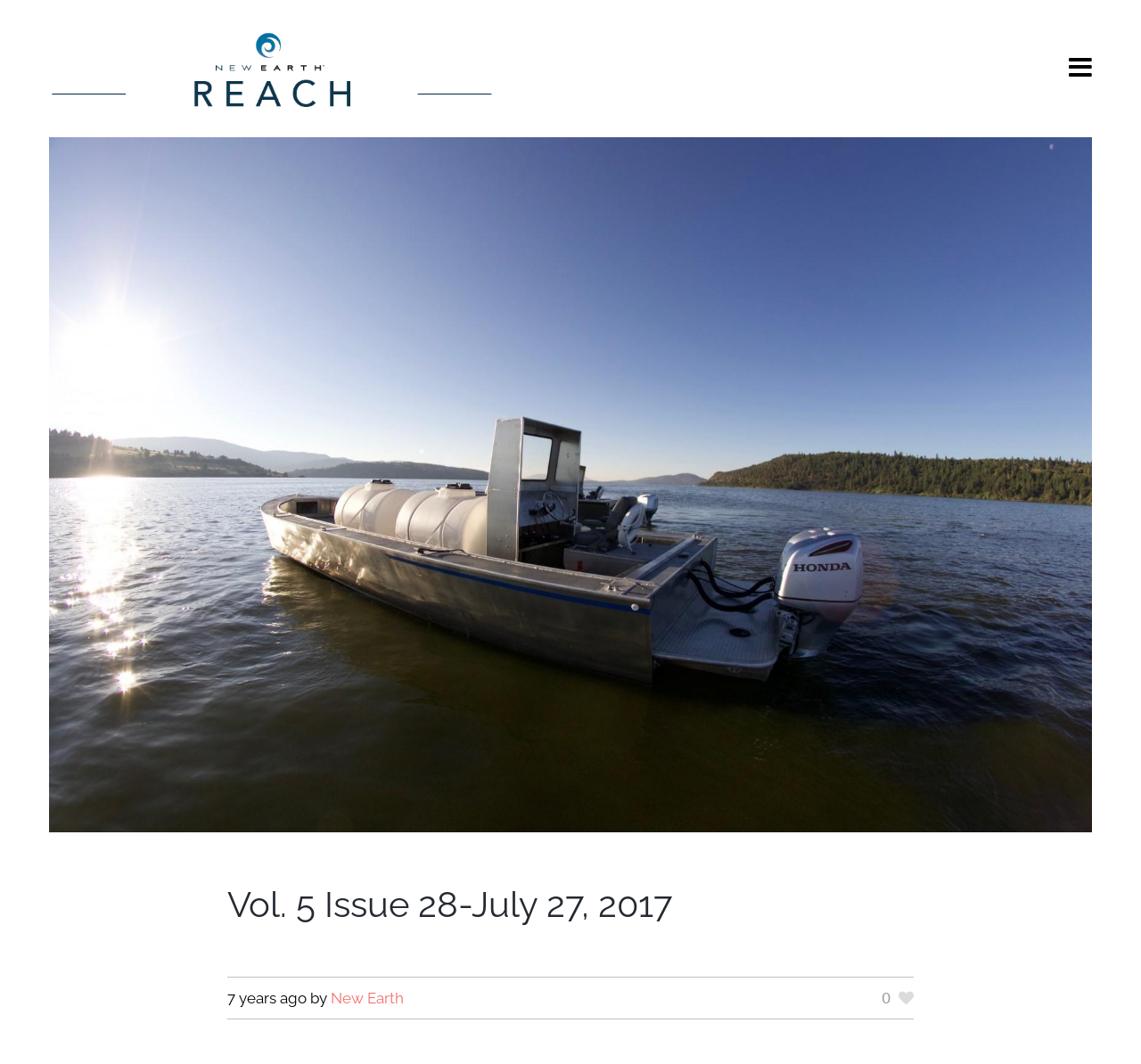Please provide a short answer using a single word or phrase for the question:
How long ago was the article published?

7 years ago